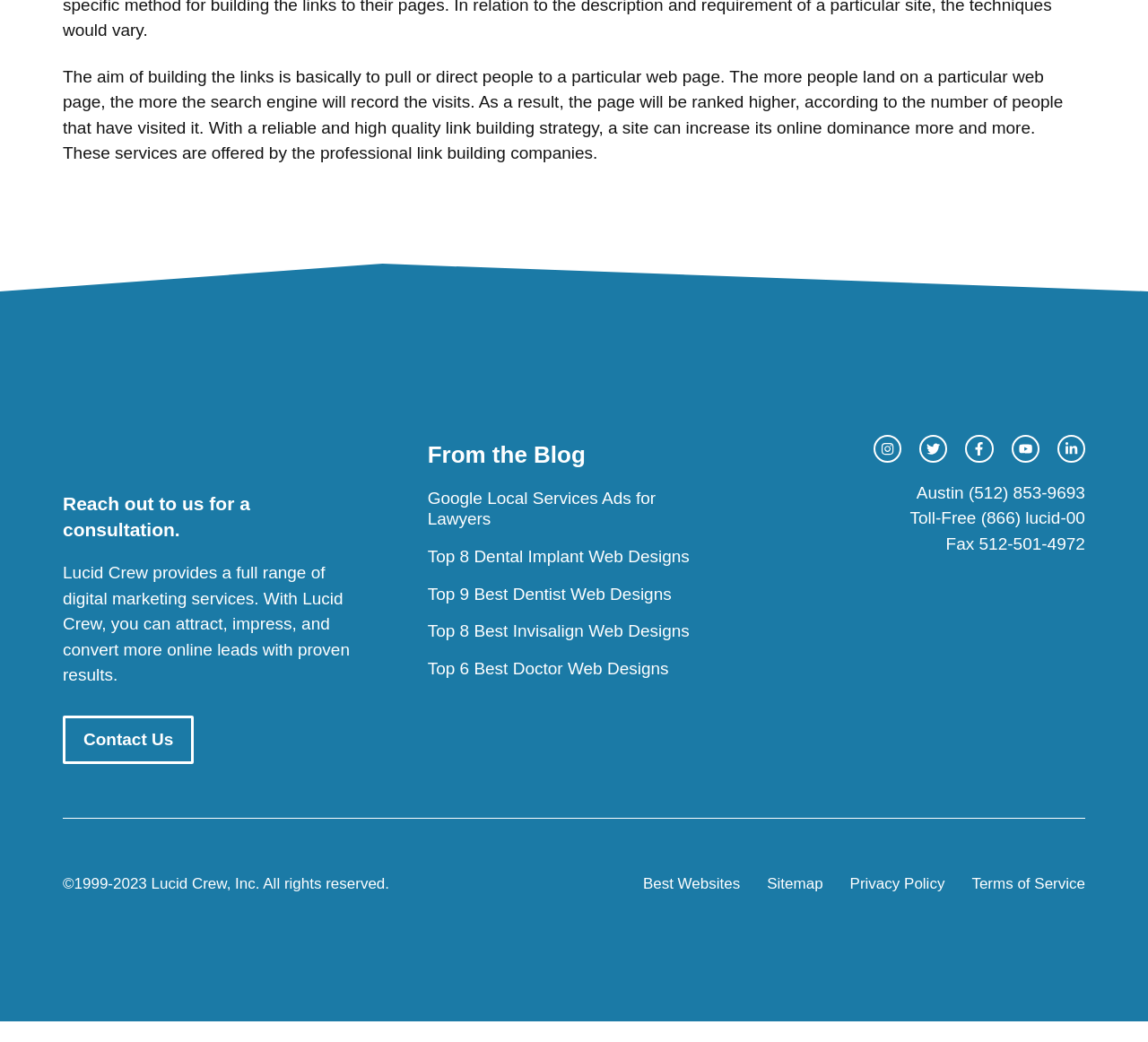Can you give a detailed response to the following question using the information from the image? How many social media links are there?

There are four social media links, namely instagram, twitter, facebook, and another facebook link, located at the bottom right of the webpage.